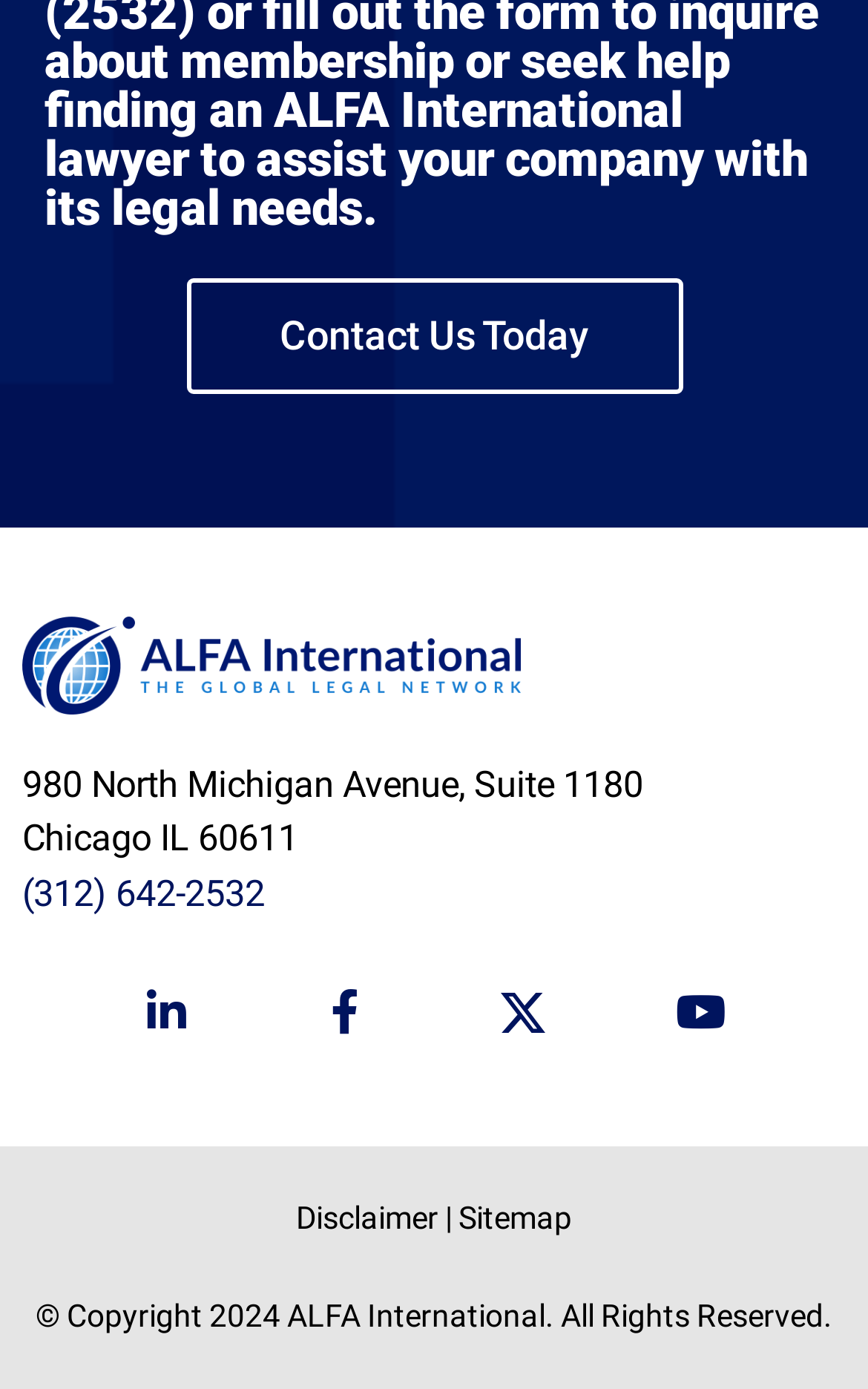Answer in one word or a short phrase: 
What is the disclaimer link text?

Disclaimer